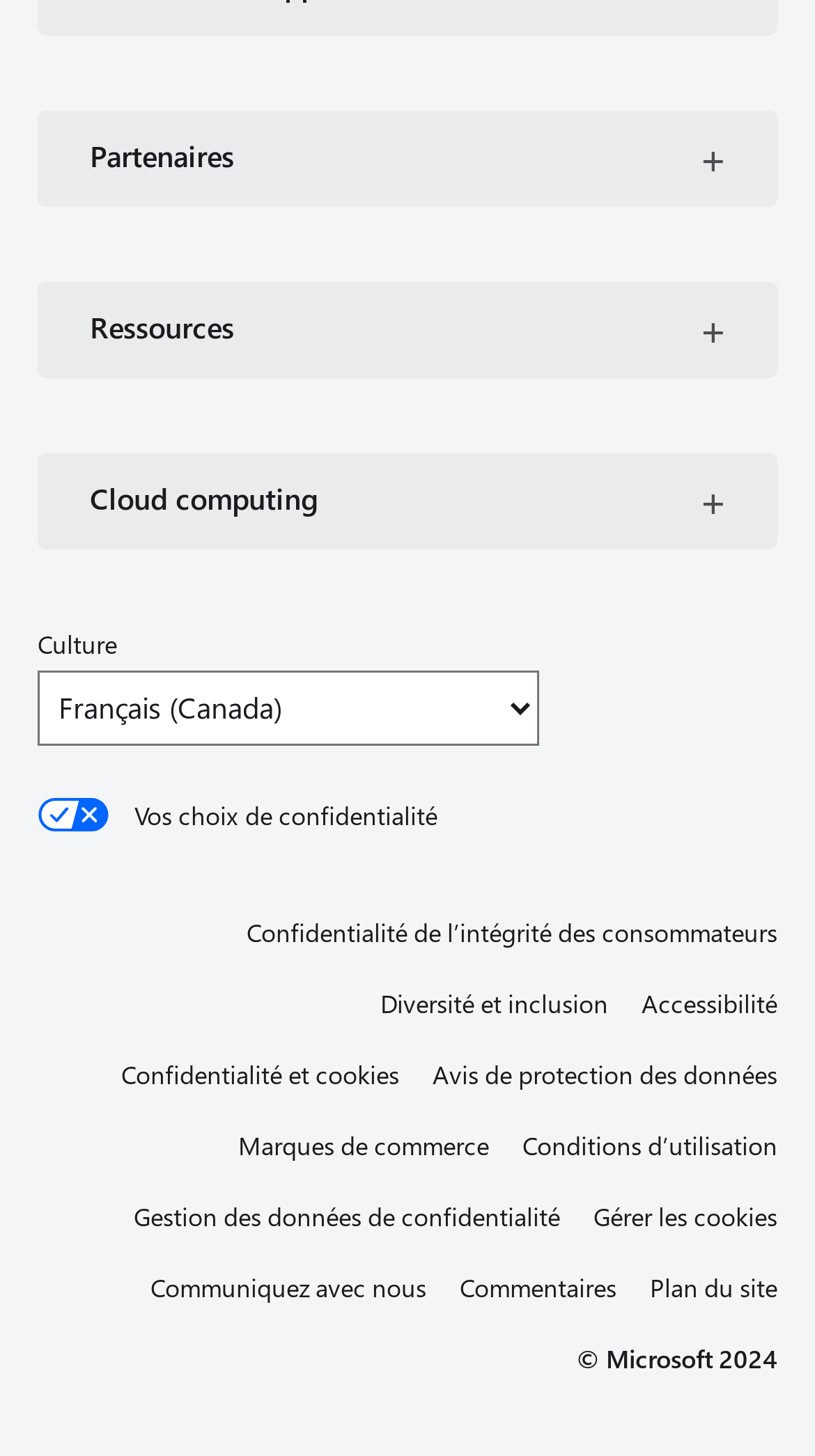Pinpoint the bounding box coordinates of the element you need to click to execute the following instruction: "Select a culture". The bounding box should be represented by four float numbers between 0 and 1, in the format [left, top, right, bottom].

[0.046, 0.46, 0.662, 0.512]